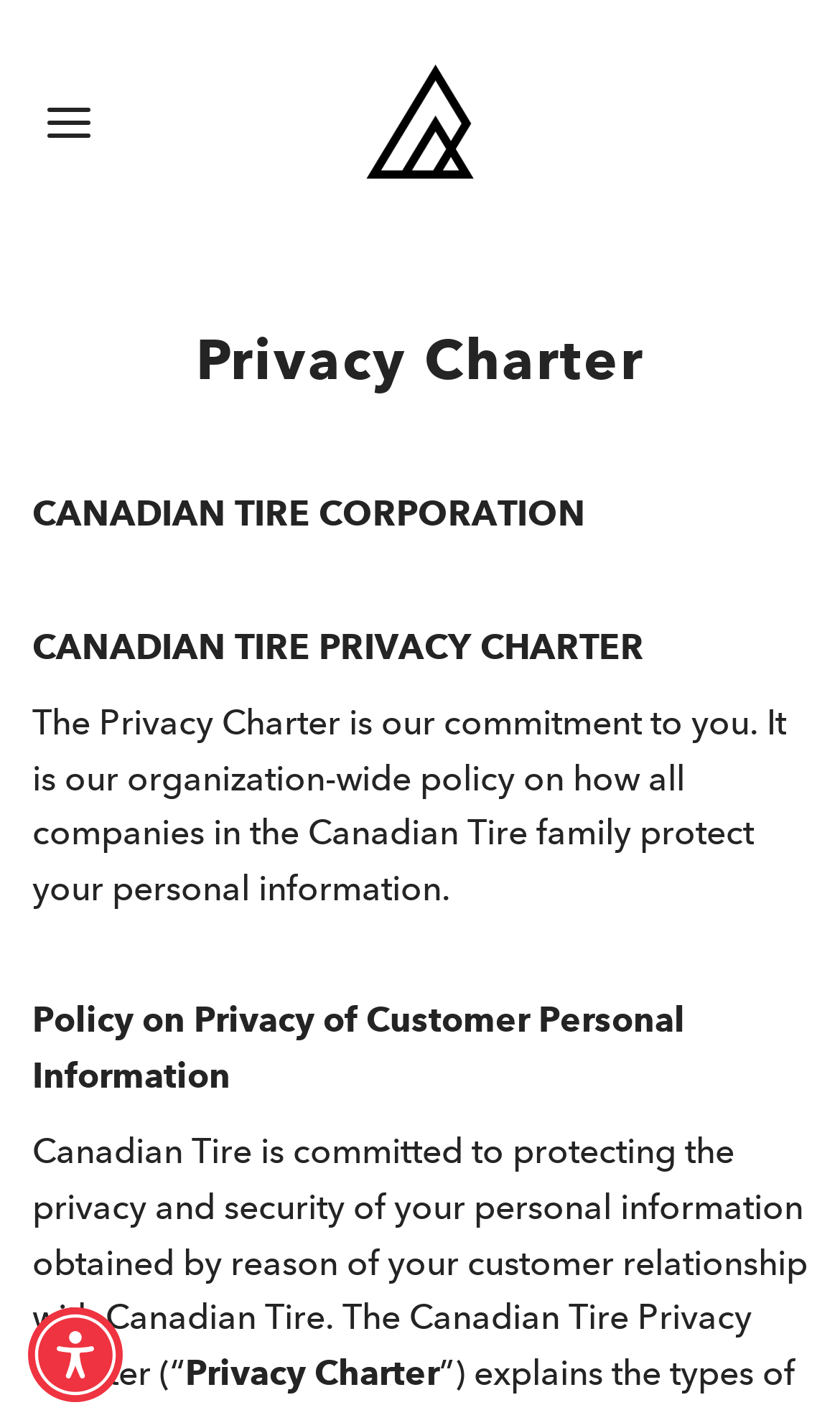Please find the top heading of the webpage and generate its text.

Privacy Charter – Ripzone